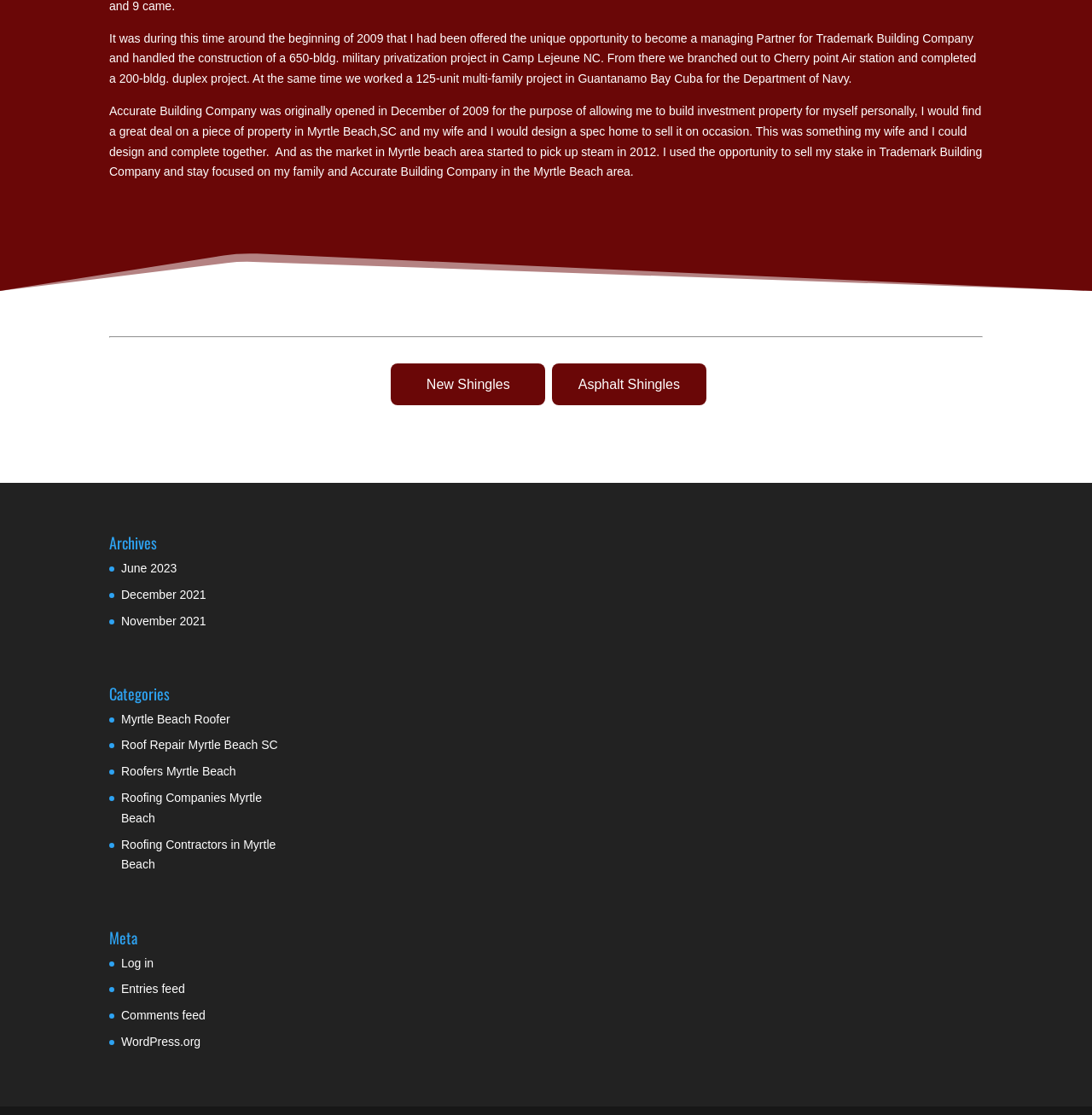Identify and provide the bounding box for the element described by: "Facebook".

[0.814, 0.97, 0.833, 0.99]